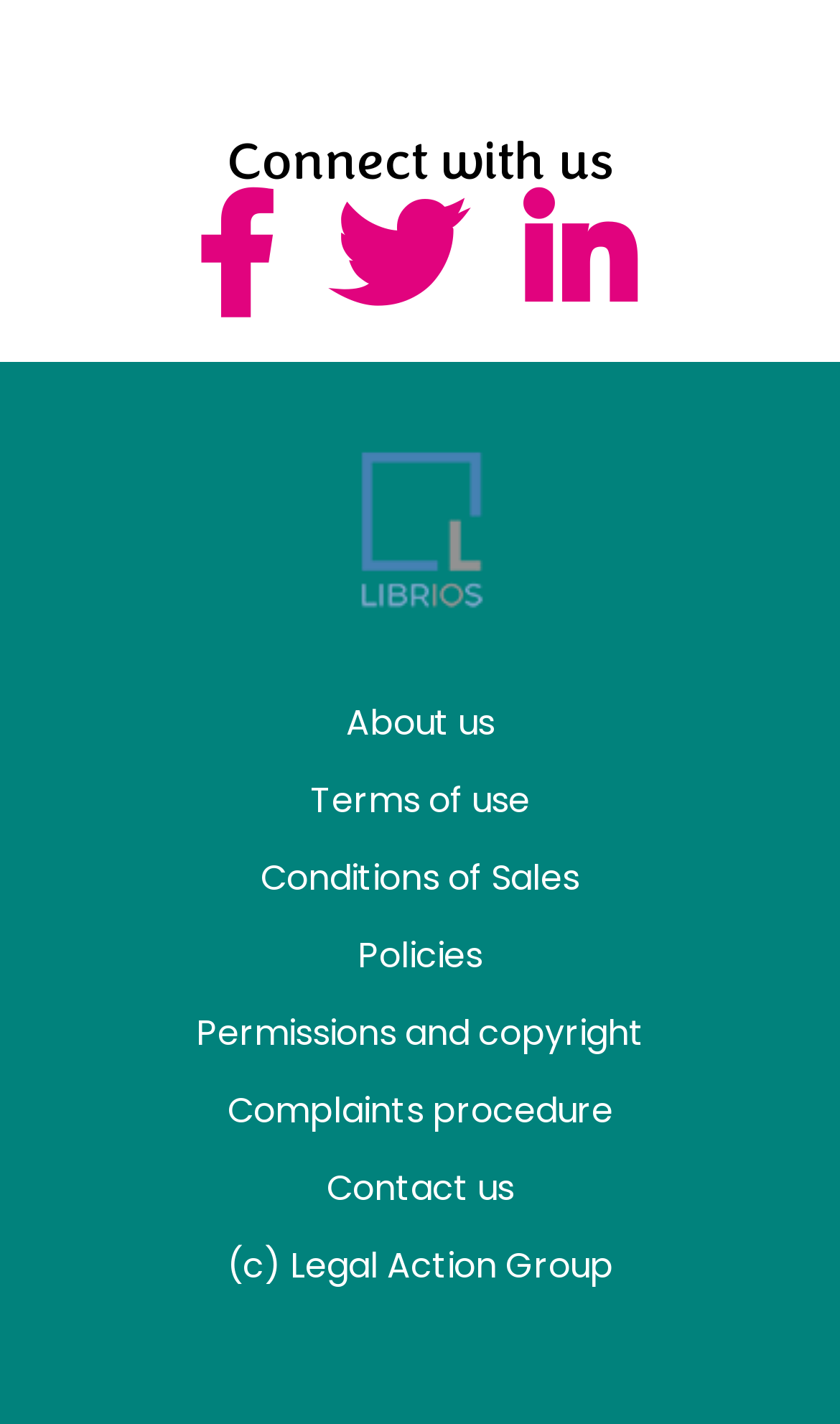Locate the bounding box coordinates of the region to be clicked to comply with the following instruction: "View terms of use". The coordinates must be four float numbers between 0 and 1, in the form [left, top, right, bottom].

[0.369, 0.545, 0.631, 0.58]